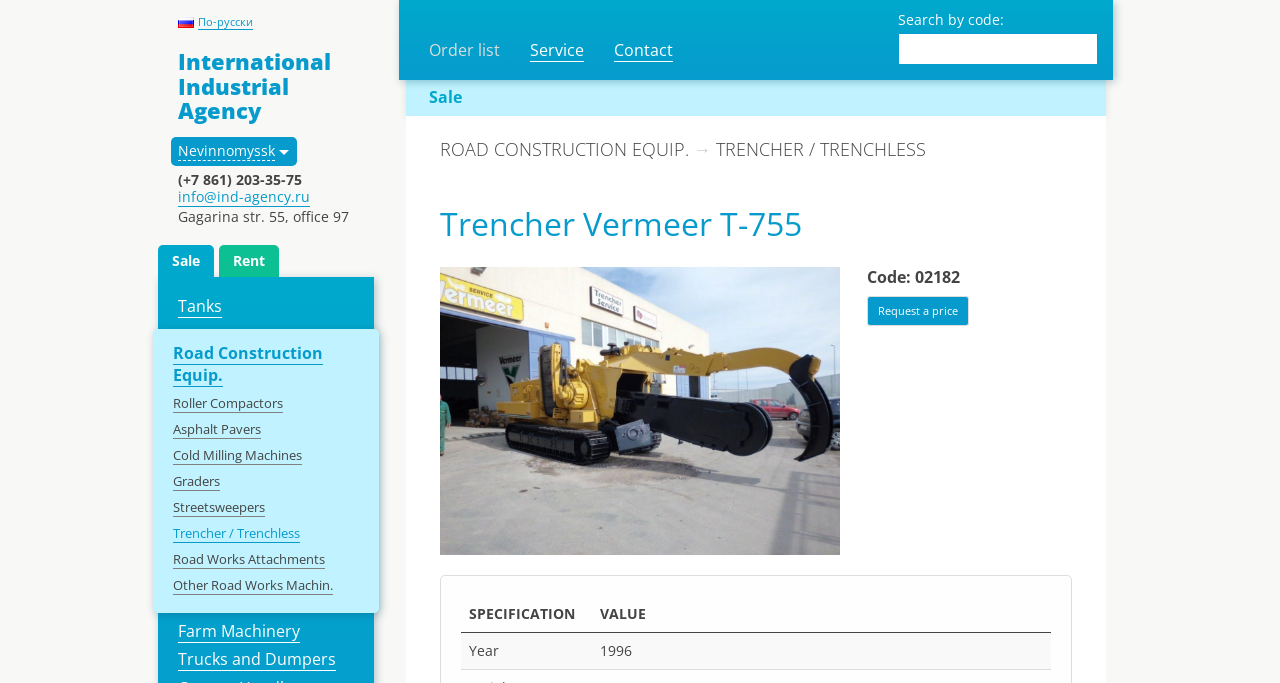Locate the bounding box coordinates of the element that should be clicked to execute the following instruction: "Contact the agency via email".

[0.139, 0.274, 0.242, 0.303]